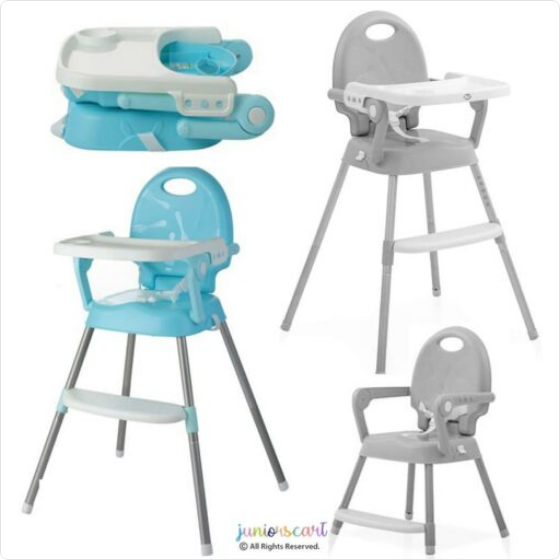What is the color of the chair on the right?
Please give a detailed and elaborate explanation in response to the question.

The image shows a sleek grey chair with a similar tray design on the right, which complements the blue chair and demonstrates the product's adaptability.